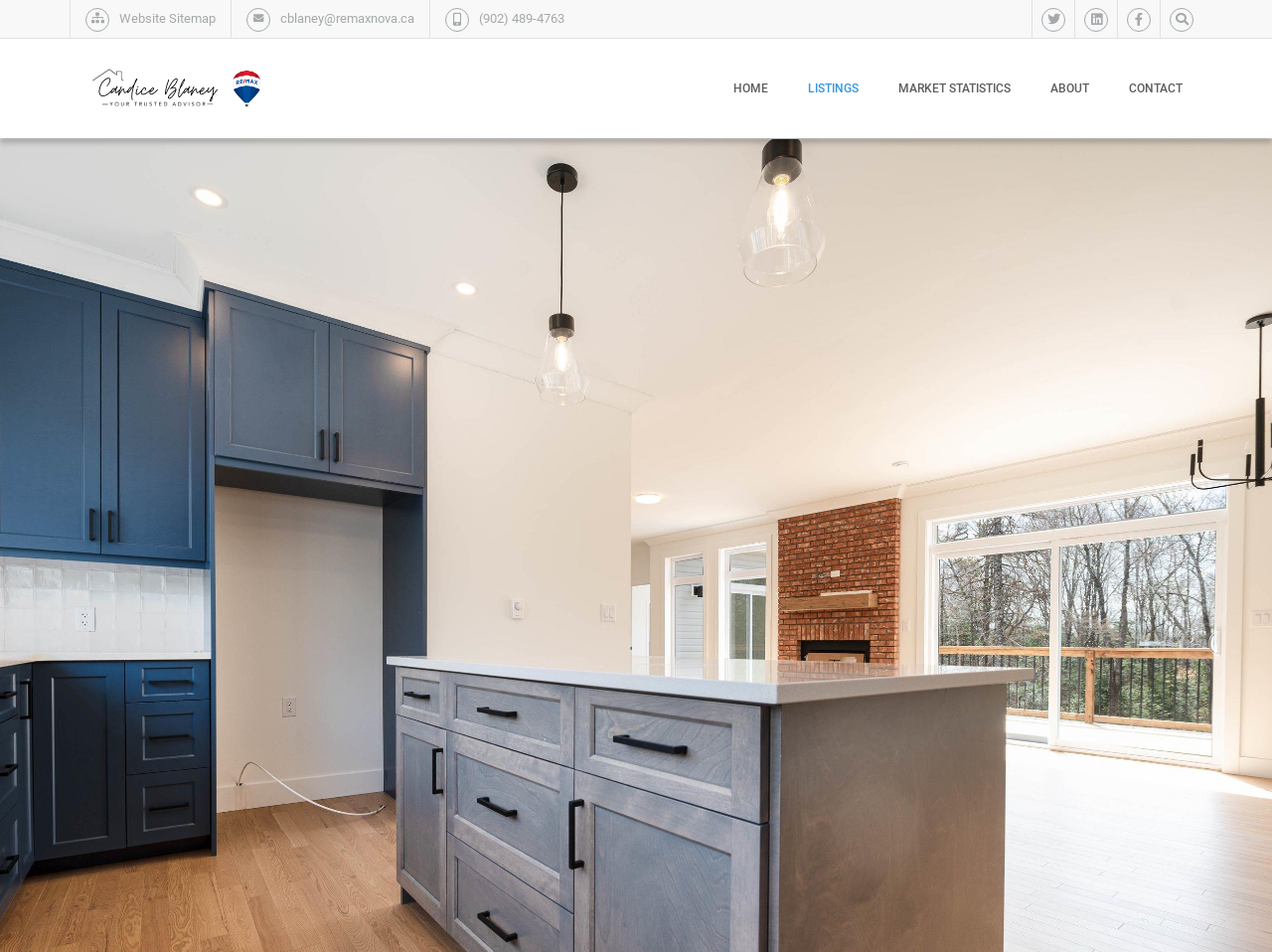What is the phone number of the real estate agent?
Provide an in-depth and detailed answer to the question.

I found the phone number by looking at the top navigation bar, where I saw the text '(902) 489-4763' next to the agent's email address.